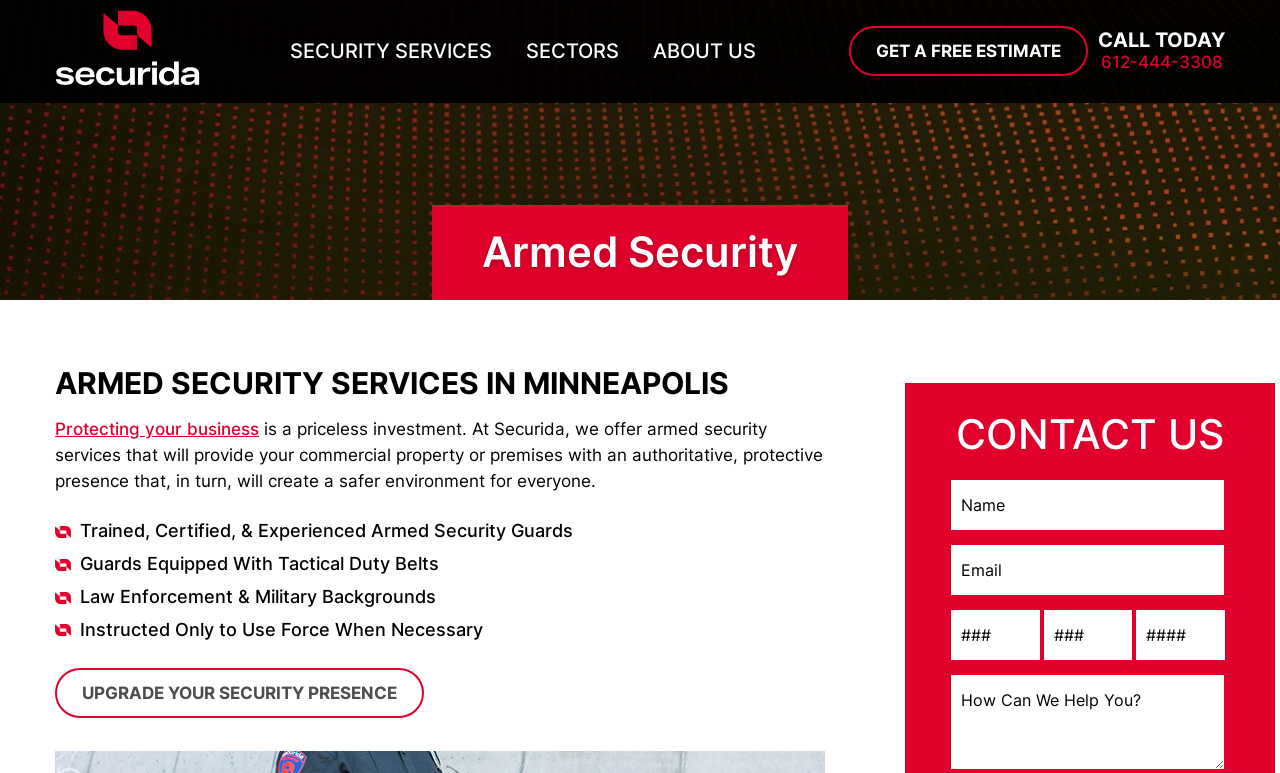Find the bounding box coordinates of the element you need to click on to perform this action: 'Get a free estimate'. The coordinates should be represented by four float values between 0 and 1, in the format [left, top, right, bottom].

[0.663, 0.034, 0.85, 0.099]